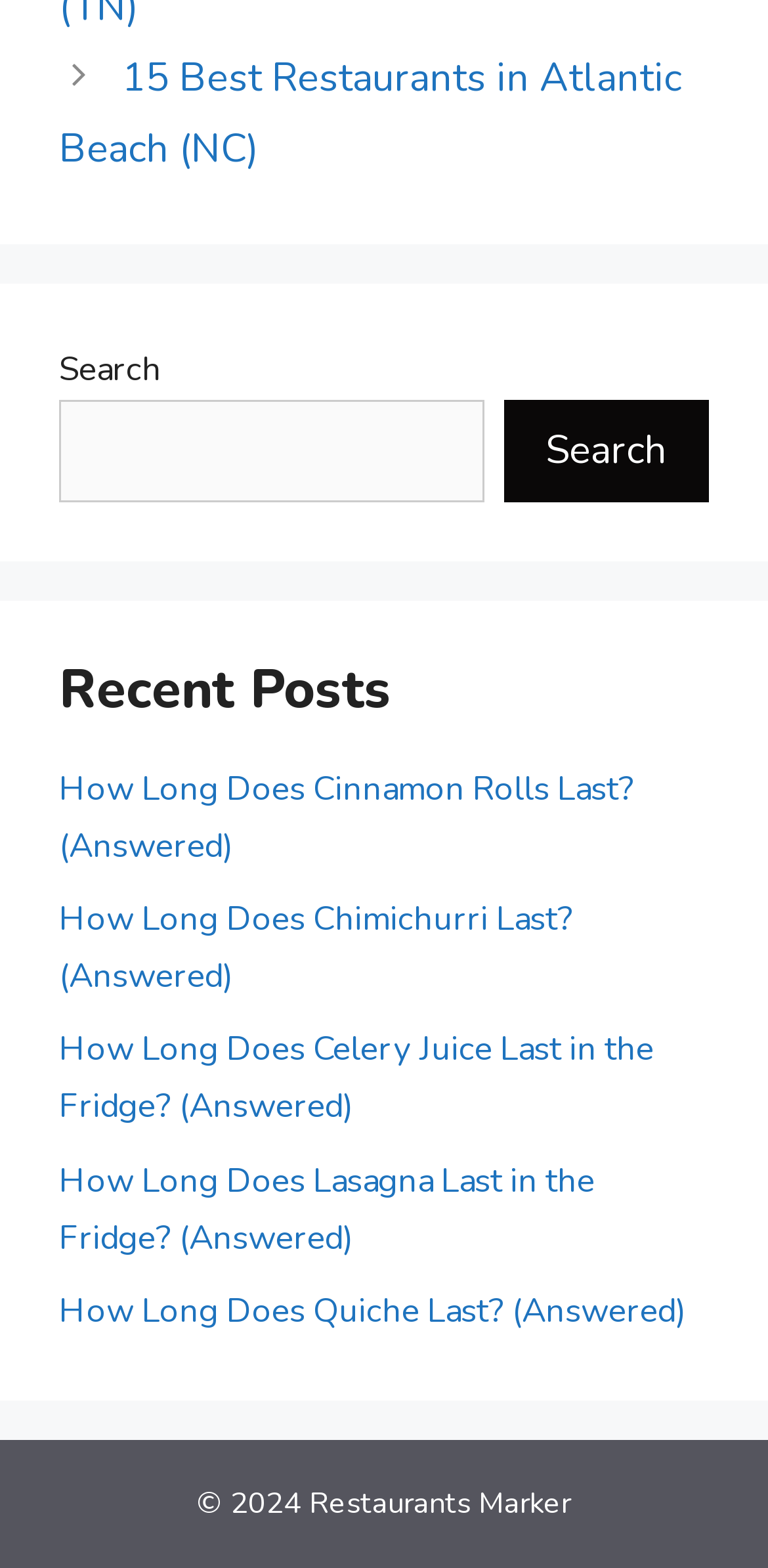Please analyze the image and provide a thorough answer to the question:
What is the topic of the first link?

The first link on the webpage has the text '15 Best Restaurants in Atlantic Beach (NC)', so the topic of the first link is about restaurants in Atlantic Beach.